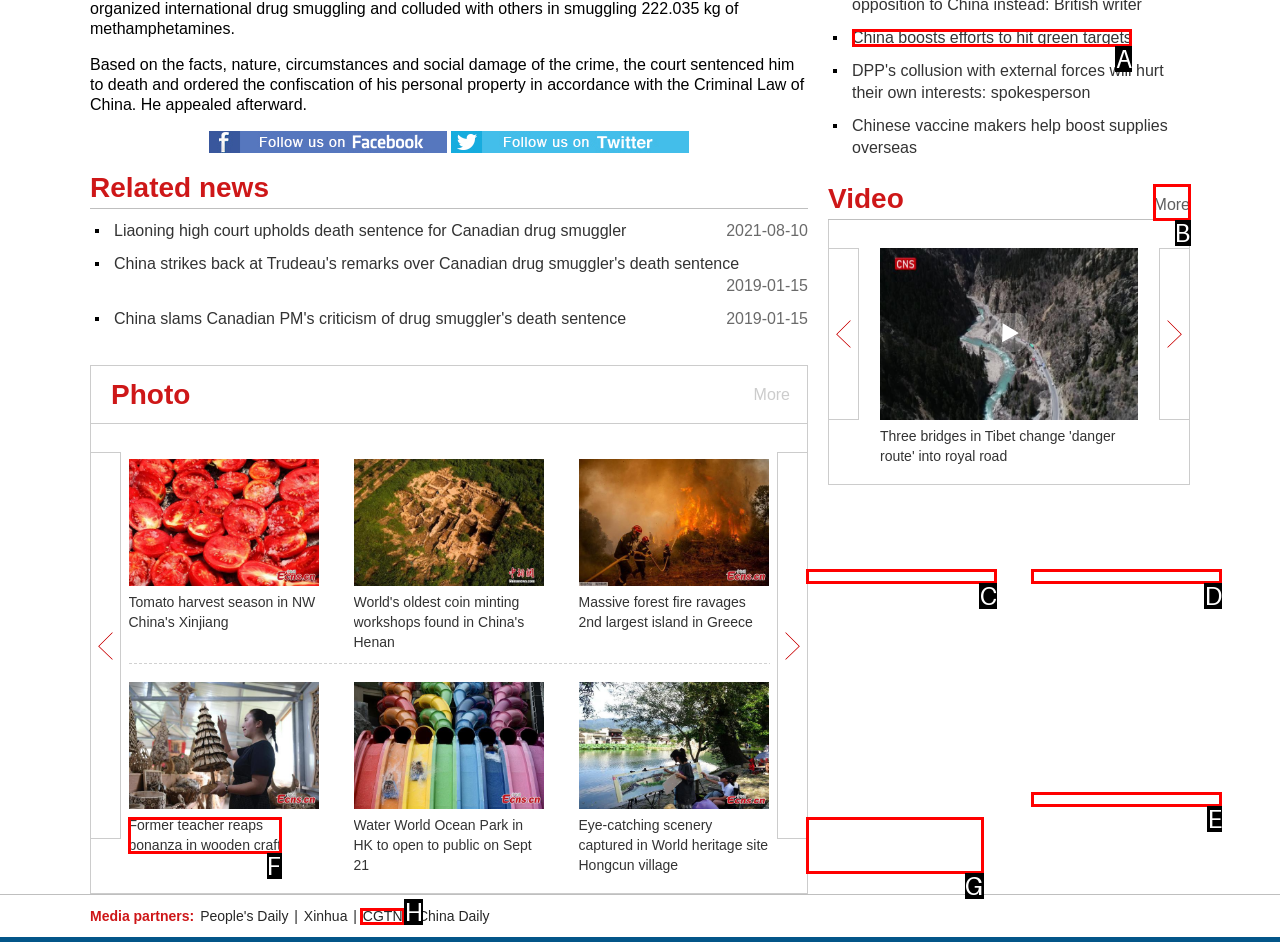Identify the option that best fits this description: More
Answer with the appropriate letter directly.

B